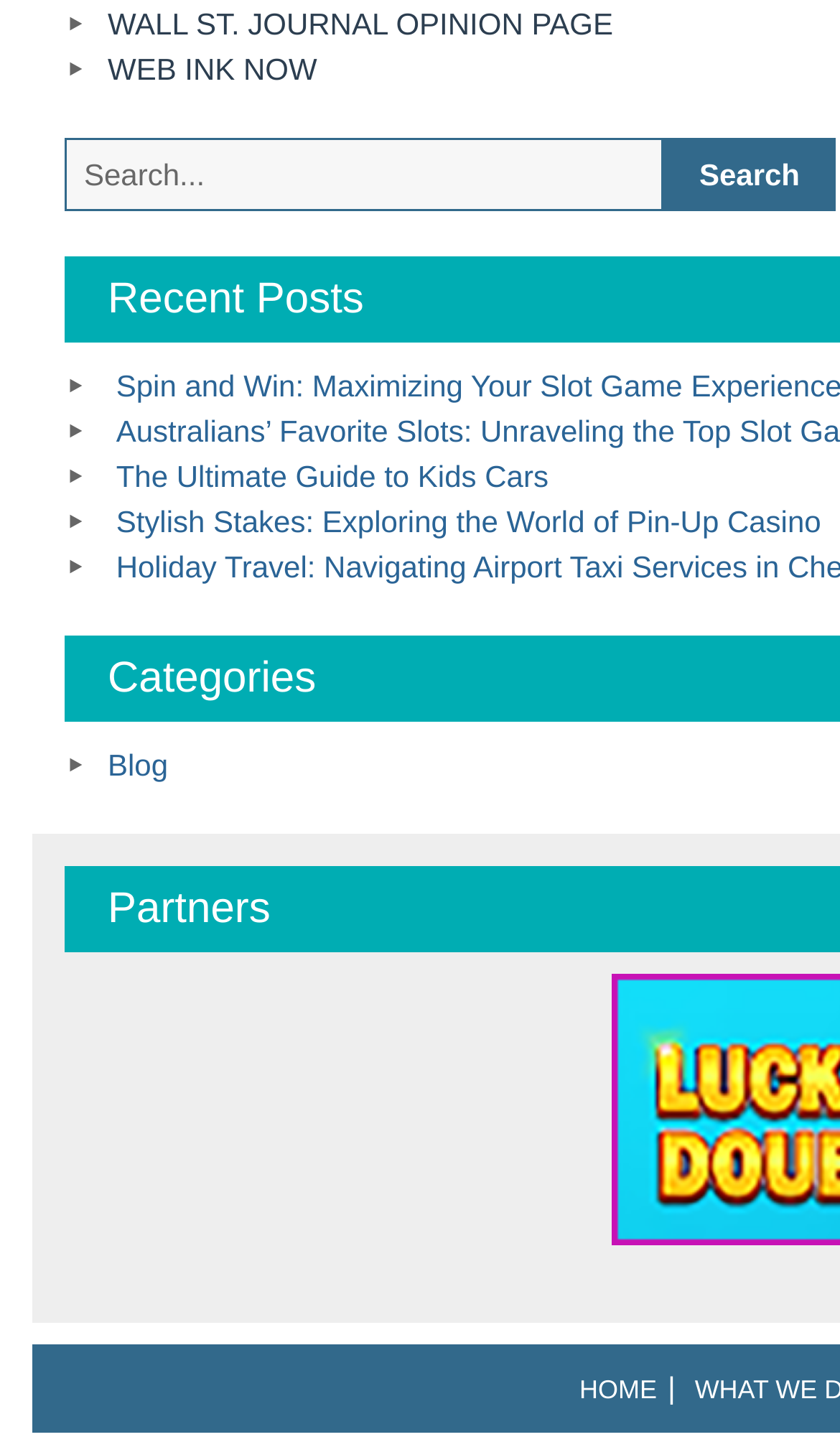Please find the bounding box coordinates in the format (top-left x, top-left y, bottom-right x, bottom-right y) for the given element description. Ensure the coordinates are floating point numbers between 0 and 1. Description: parent_node: Search for: value="Search"

[0.79, 0.095, 0.995, 0.146]